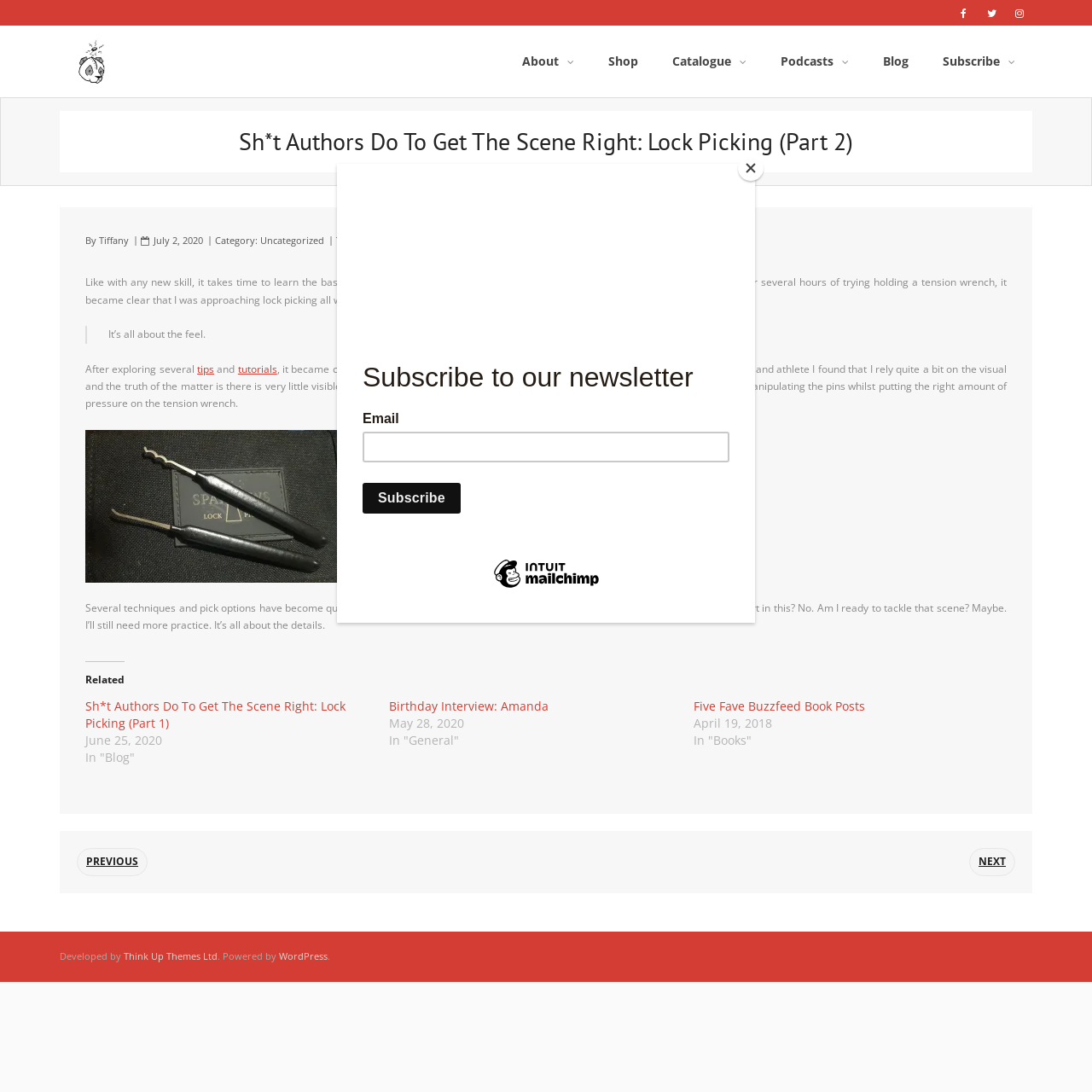Determine the bounding box coordinates of the area to click in order to meet this instruction: "Read the blog post".

[0.055, 0.19, 0.945, 0.746]